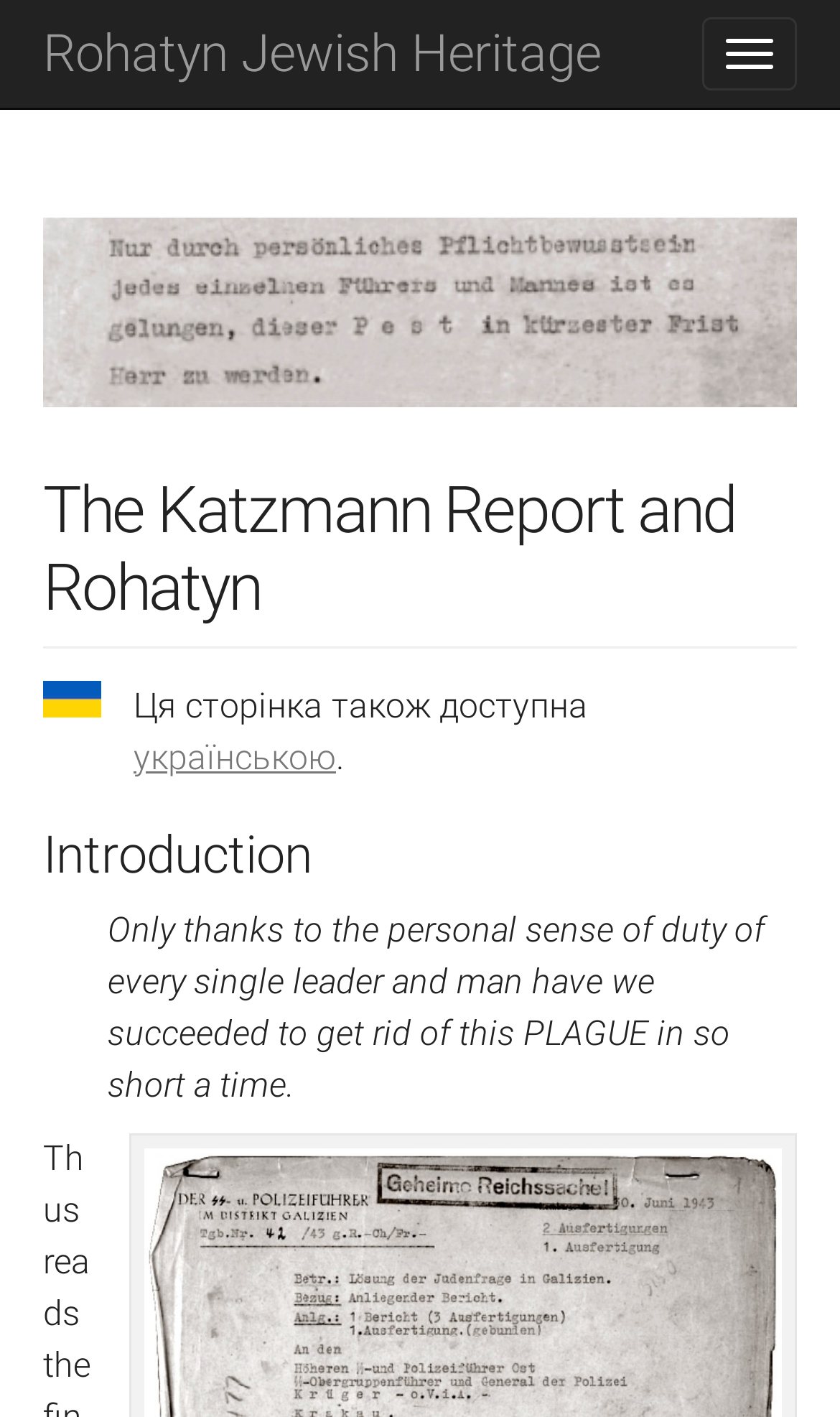Please give a one-word or short phrase response to the following question: 
What is the topic of the introduction section?

Katzmann report